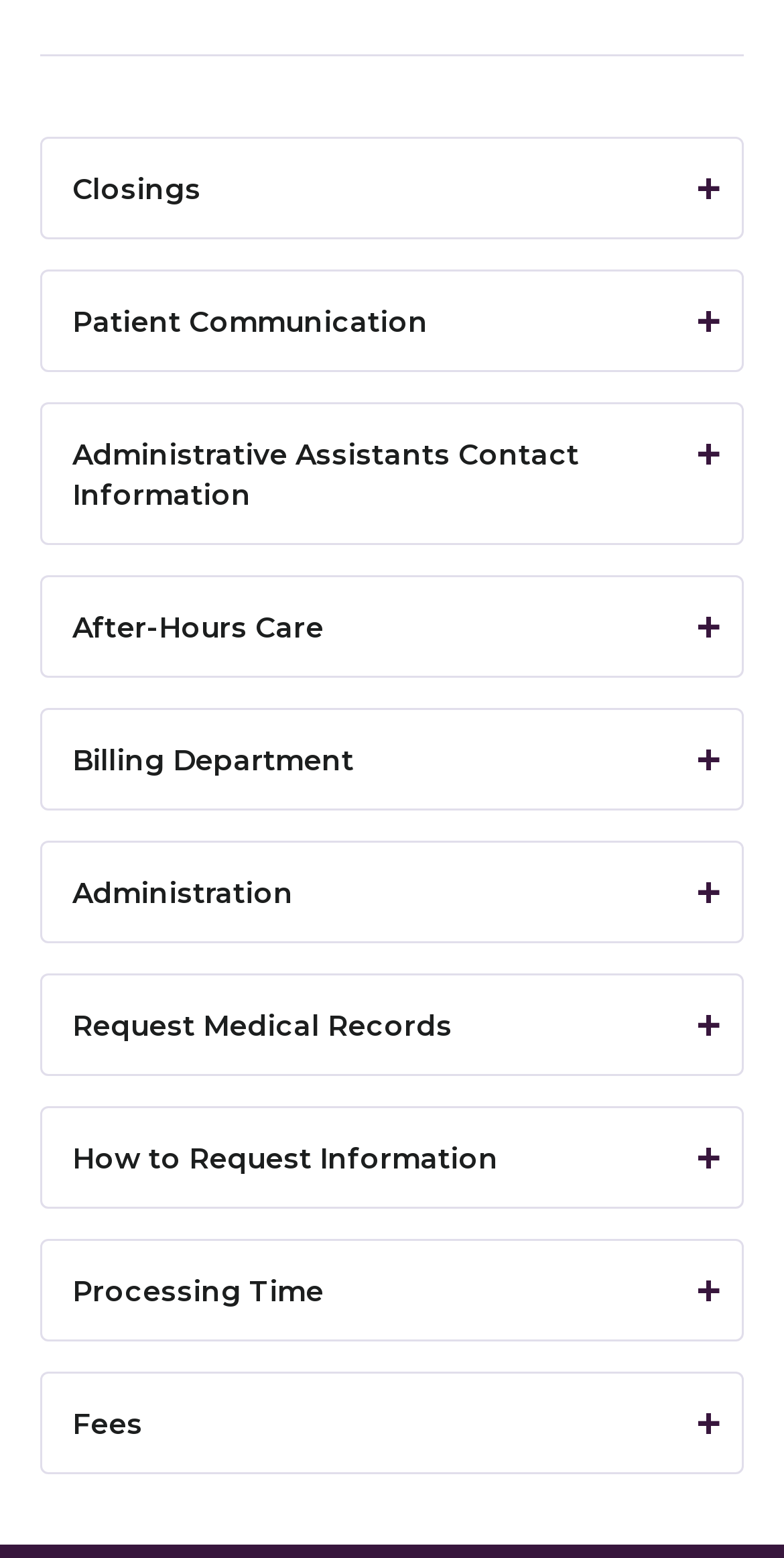Respond with a single word or short phrase to the following question: 
What is the last button on the webpage?

Fees +